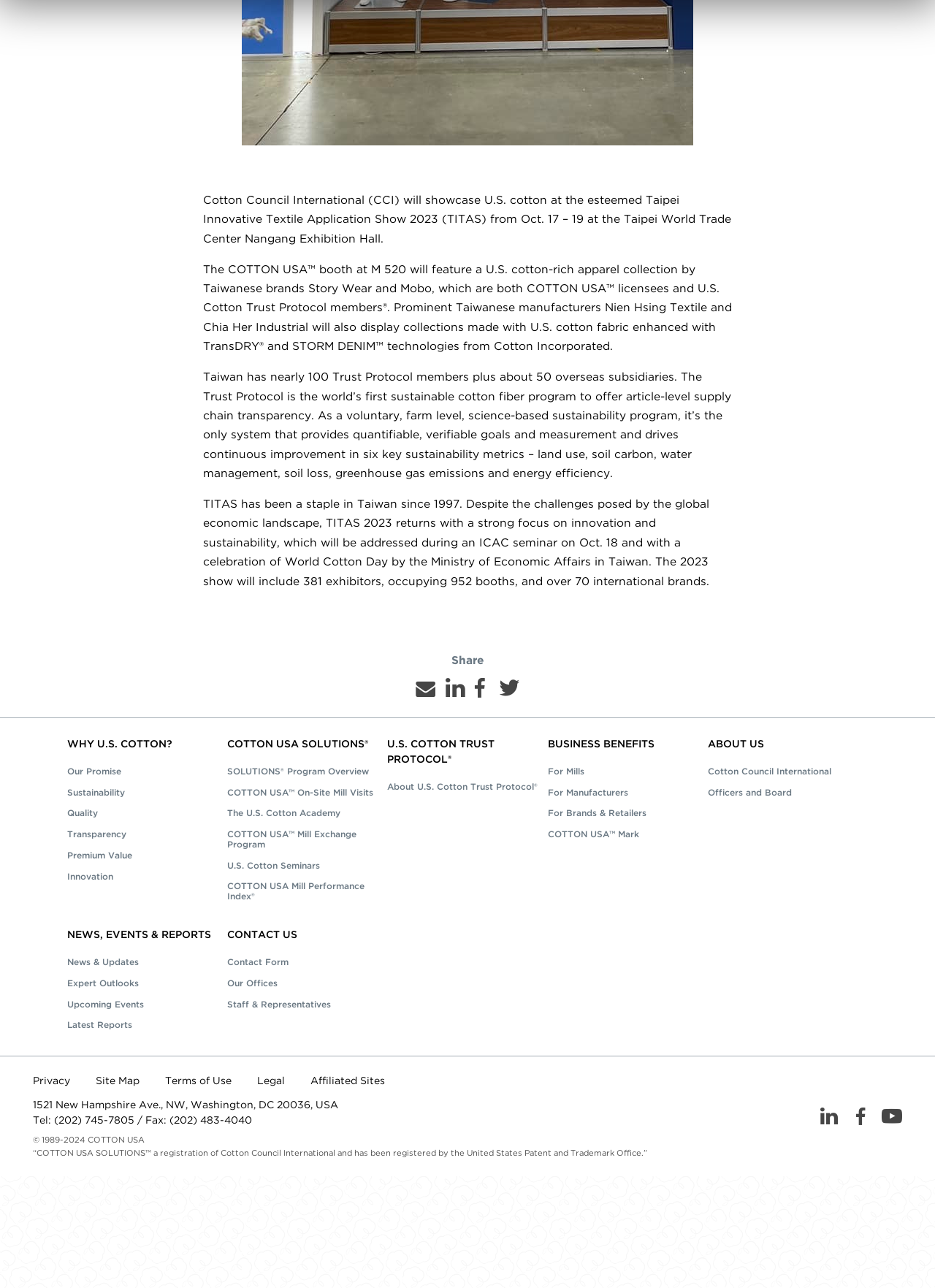Point out the bounding box coordinates of the section to click in order to follow this instruction: "Learn about U.S. Cotton Trust Protocol".

[0.414, 0.607, 0.582, 0.615]